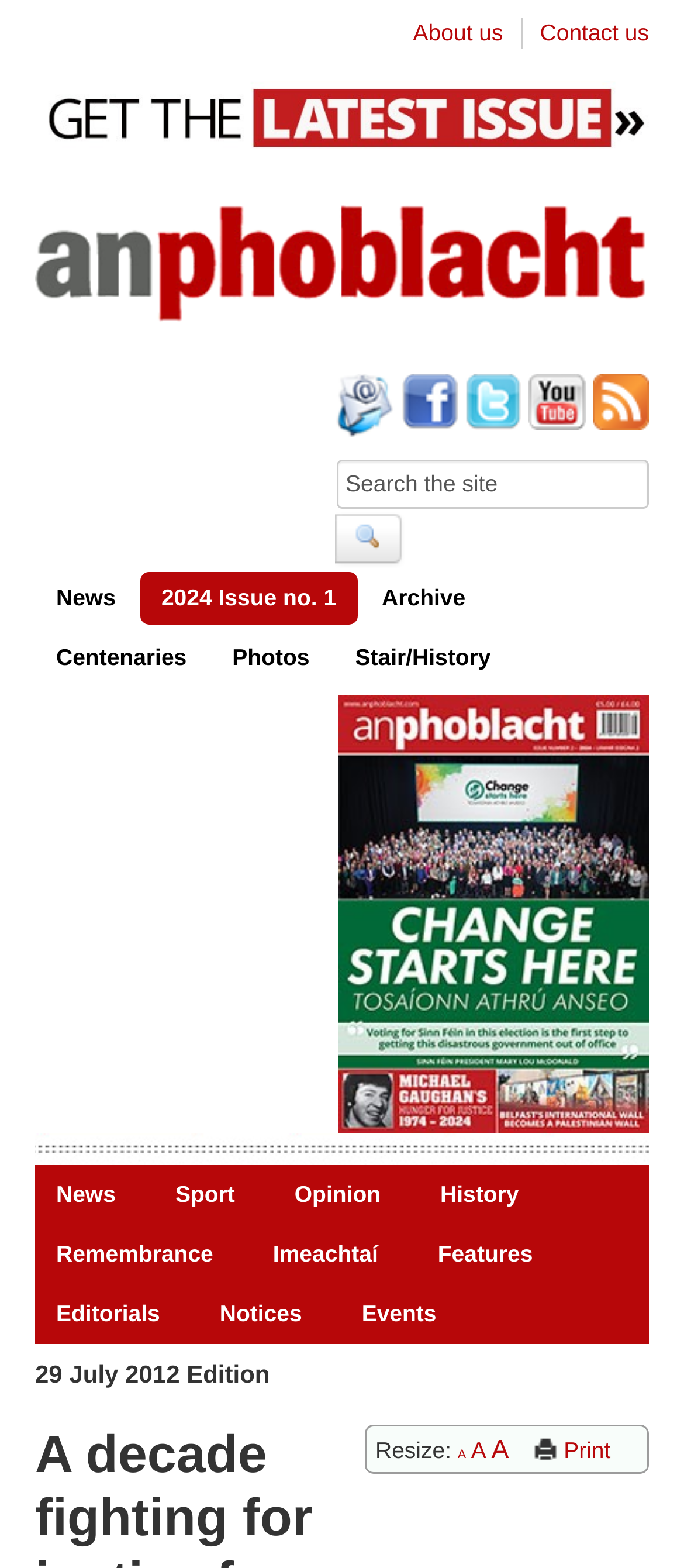Locate the bounding box coordinates of the clickable part needed for the task: "Click on About us".

[0.604, 0.011, 0.735, 0.031]